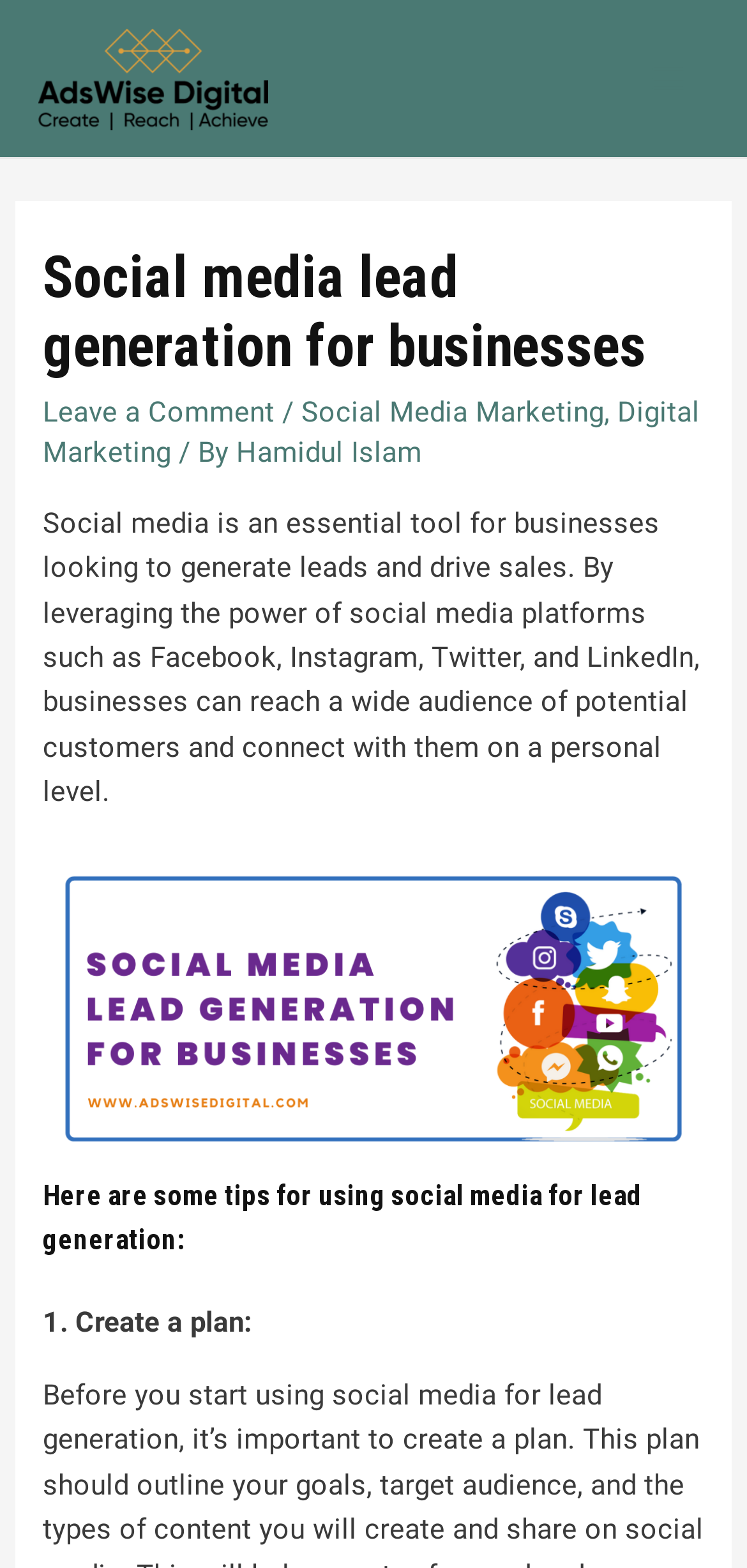What is the name of the company?
Give a detailed explanation using the information visible in the image.

The company name is obtained from the link element with the text 'AdsWise Digital' located at the top left corner of the webpage, which is also accompanied by an image with the same name.